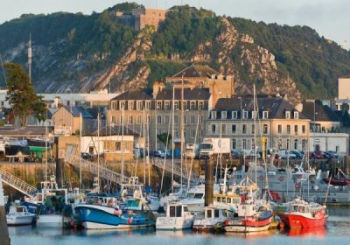What is situated on the hillside in the background?
Kindly offer a detailed explanation using the data available in the image.

The caption describes the background of the image, stating that a prominent hillside is crowned with a historic fortress, which adds to the scenic beauty of the landscape.